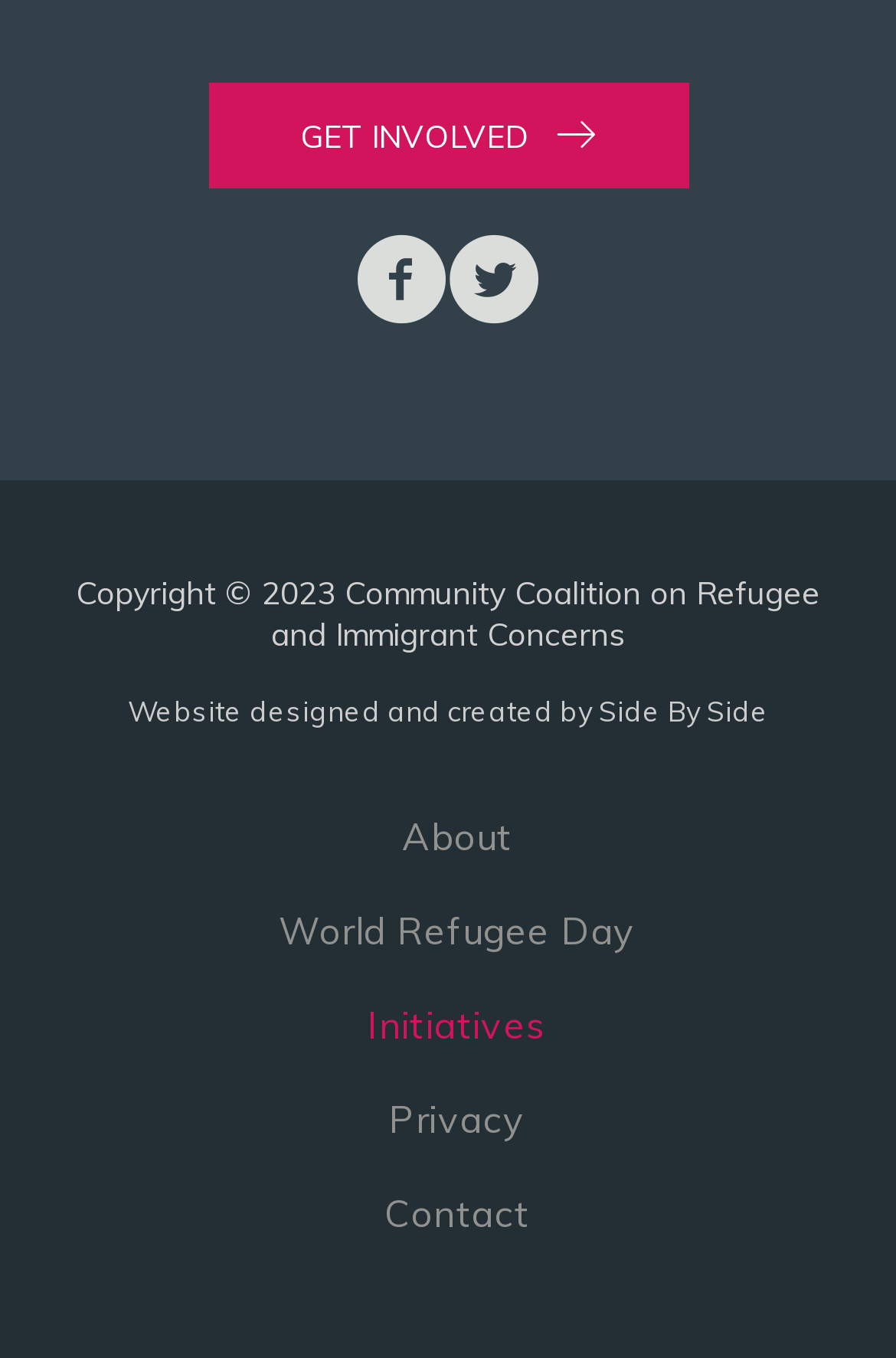Use a single word or phrase to respond to the question:
What is the name of the organization?

Community Coalition on Refugee and Immigrant Concerns